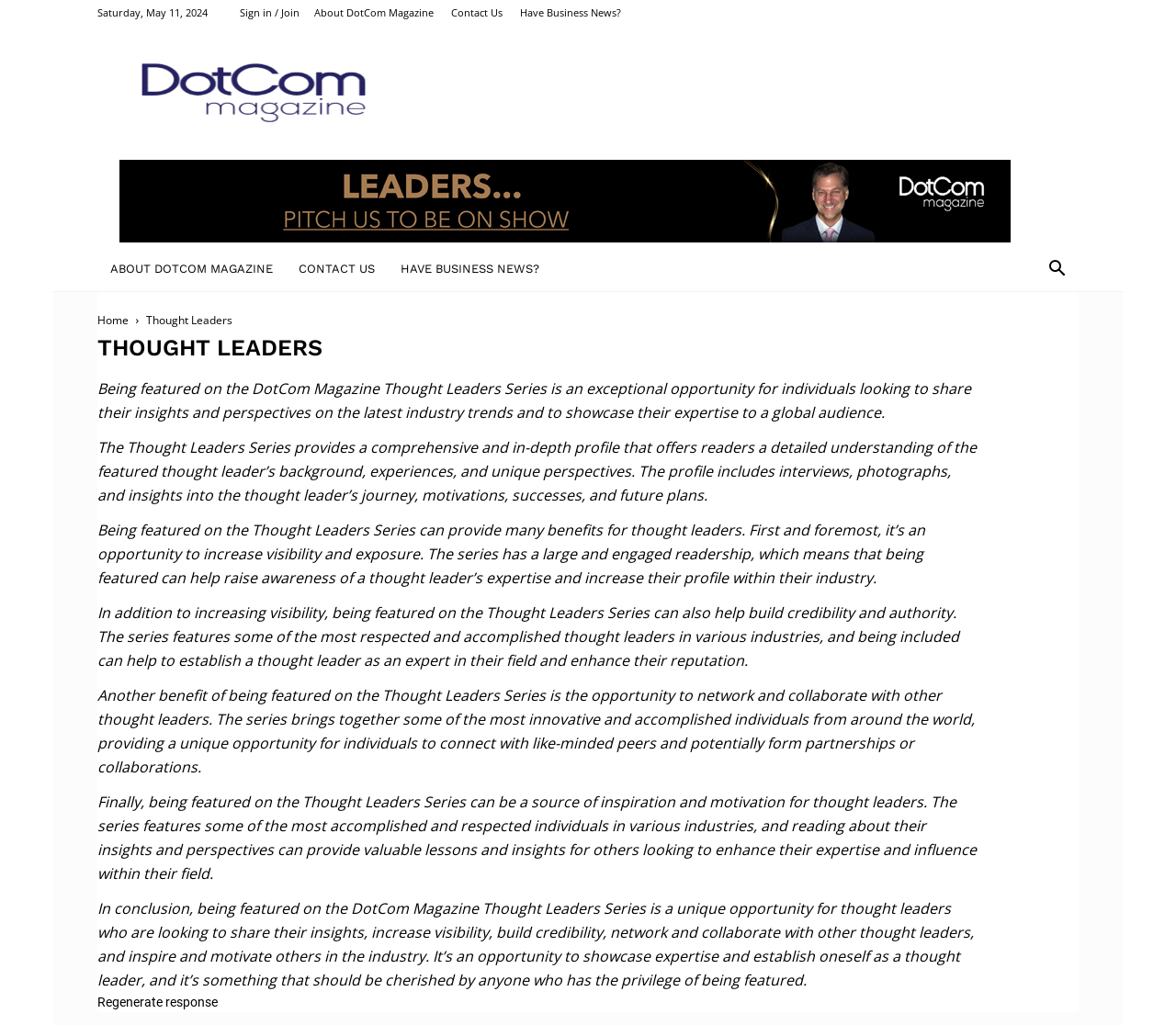Identify the bounding box coordinates for the element you need to click to achieve the following task: "Sign in or join the community". Provide the bounding box coordinates as four float numbers between 0 and 1, in the form [left, top, right, bottom].

[0.204, 0.005, 0.255, 0.019]